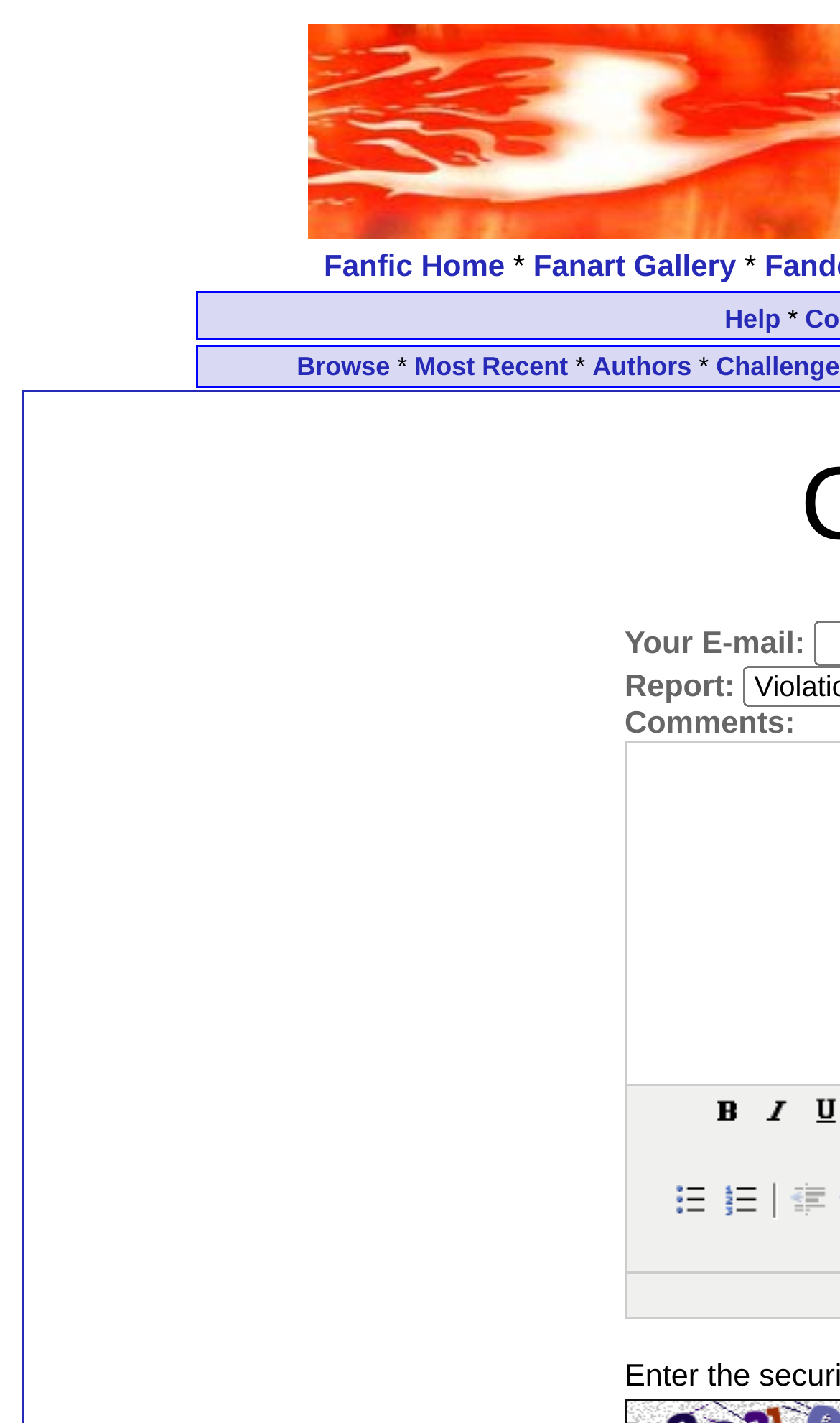How many links are in the top navigation bar?
Based on the image content, provide your answer in one word or a short phrase.

5